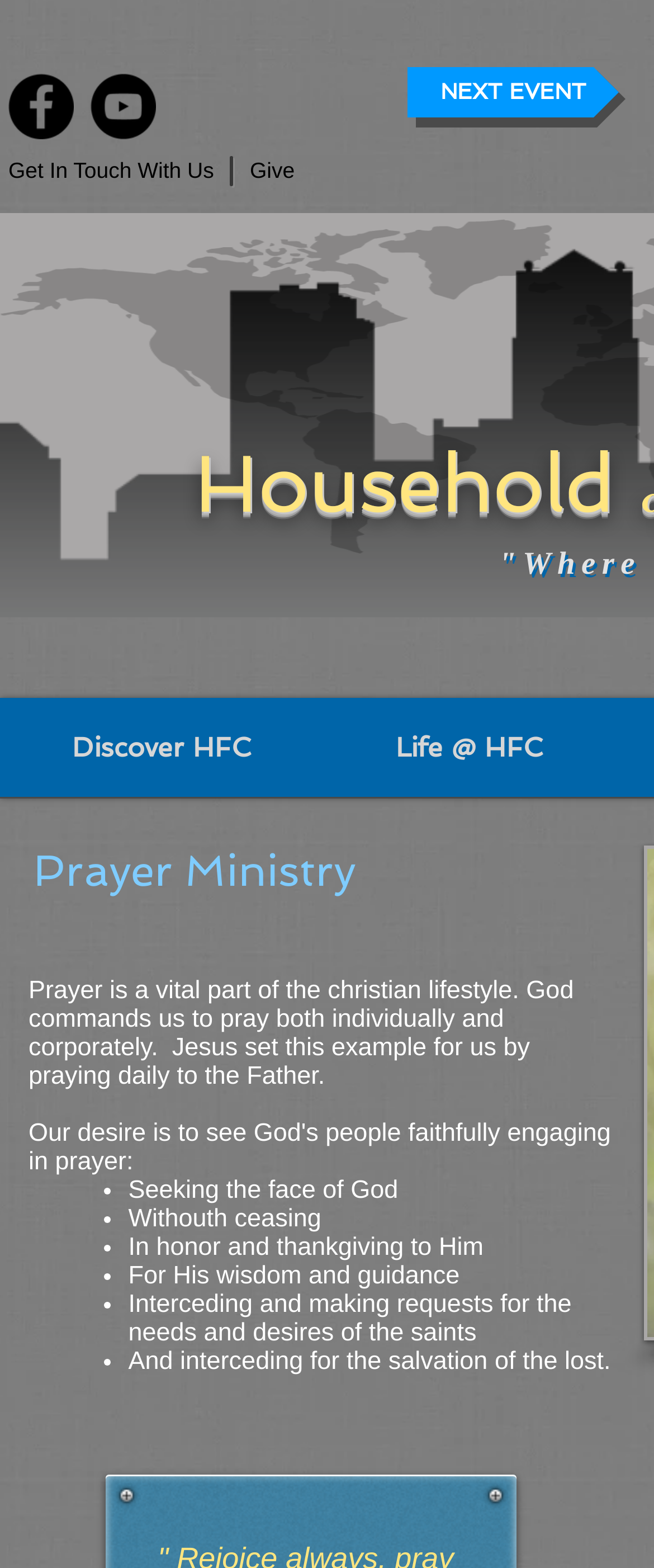What is the purpose of prayer according to the webpage?
Give a one-word or short-phrase answer derived from the screenshot.

Seeking the face of God